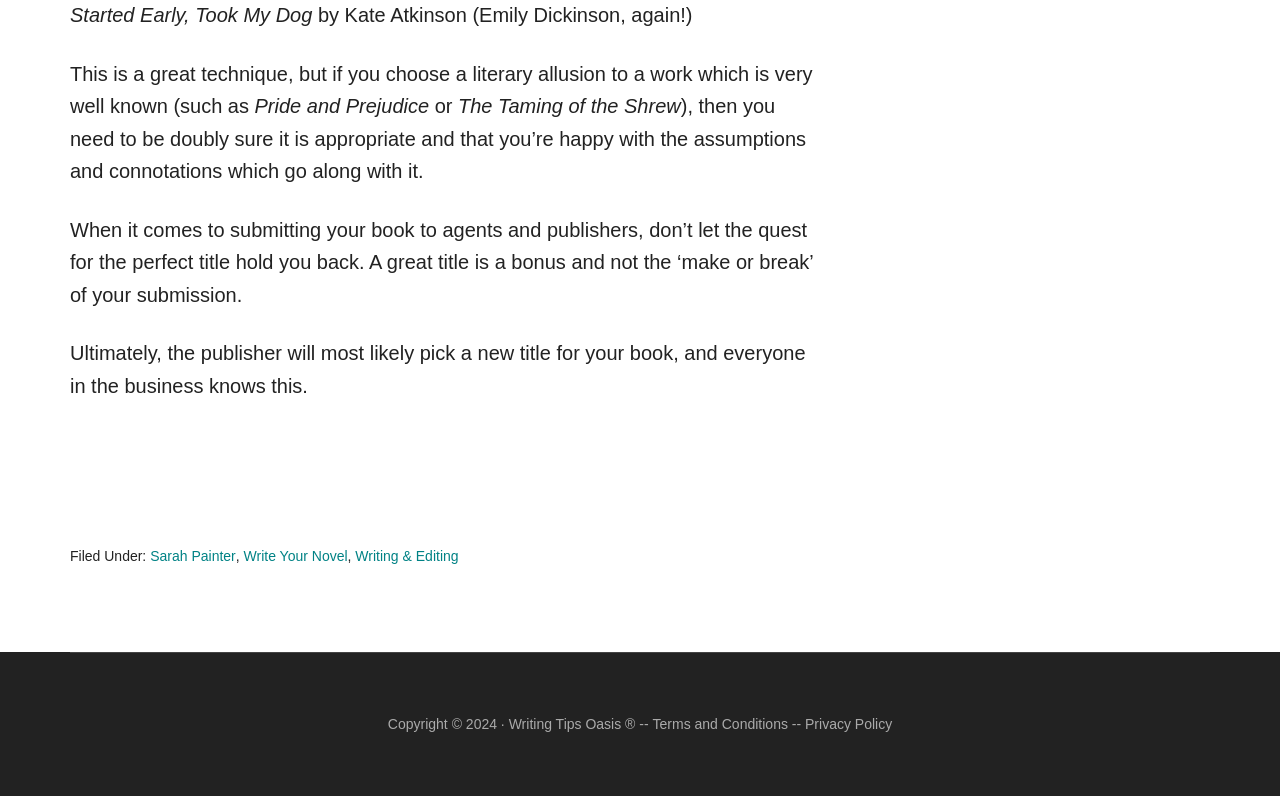Answer with a single word or phrase: 
What is the author's advice on submitting a book to agents and publishers?

Don't let the quest for the perfect title hold you back